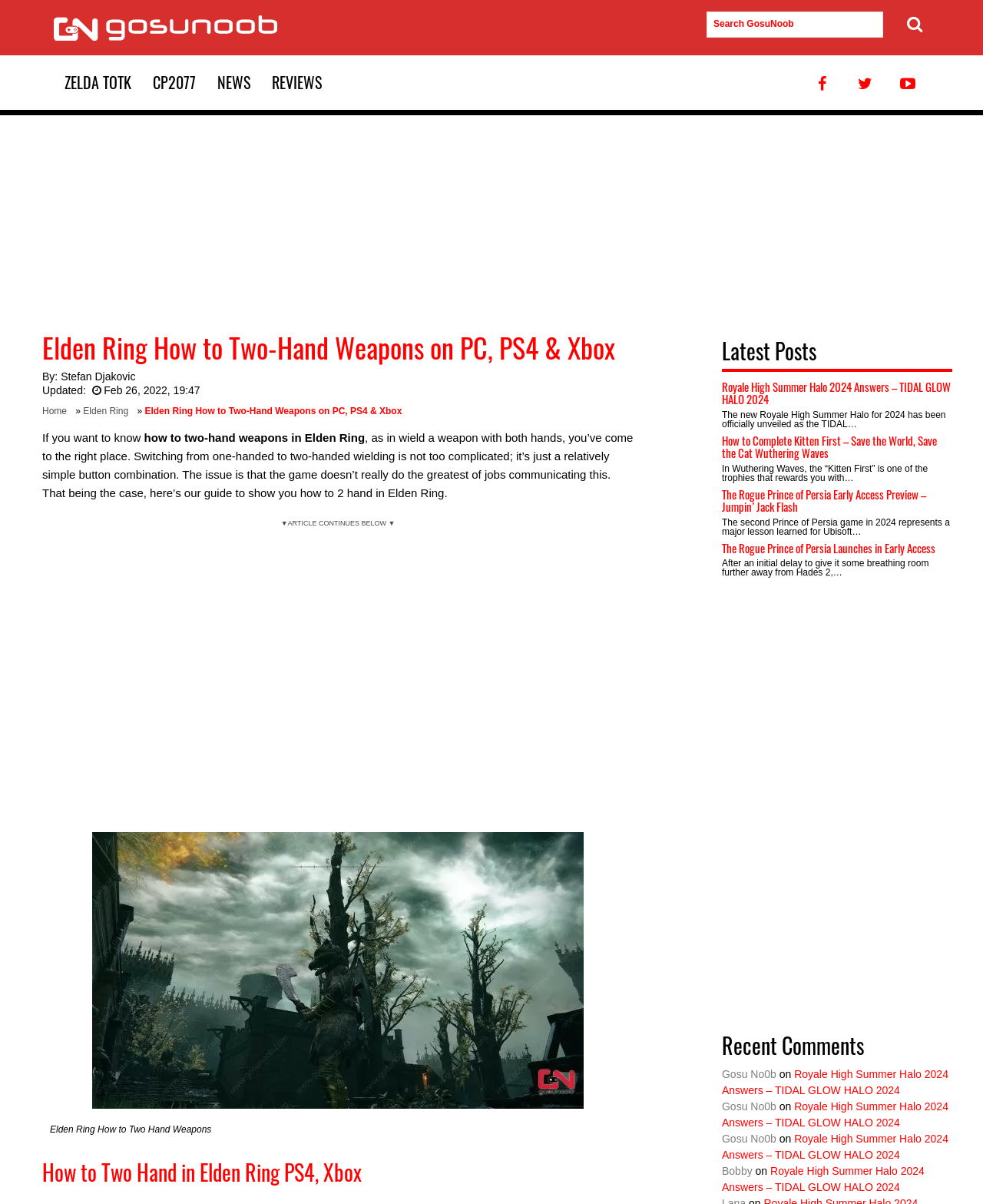Locate and extract the text of the main heading on the webpage.

Elden Ring How to Two-Hand Weapons on PC, PS4 & Xbox